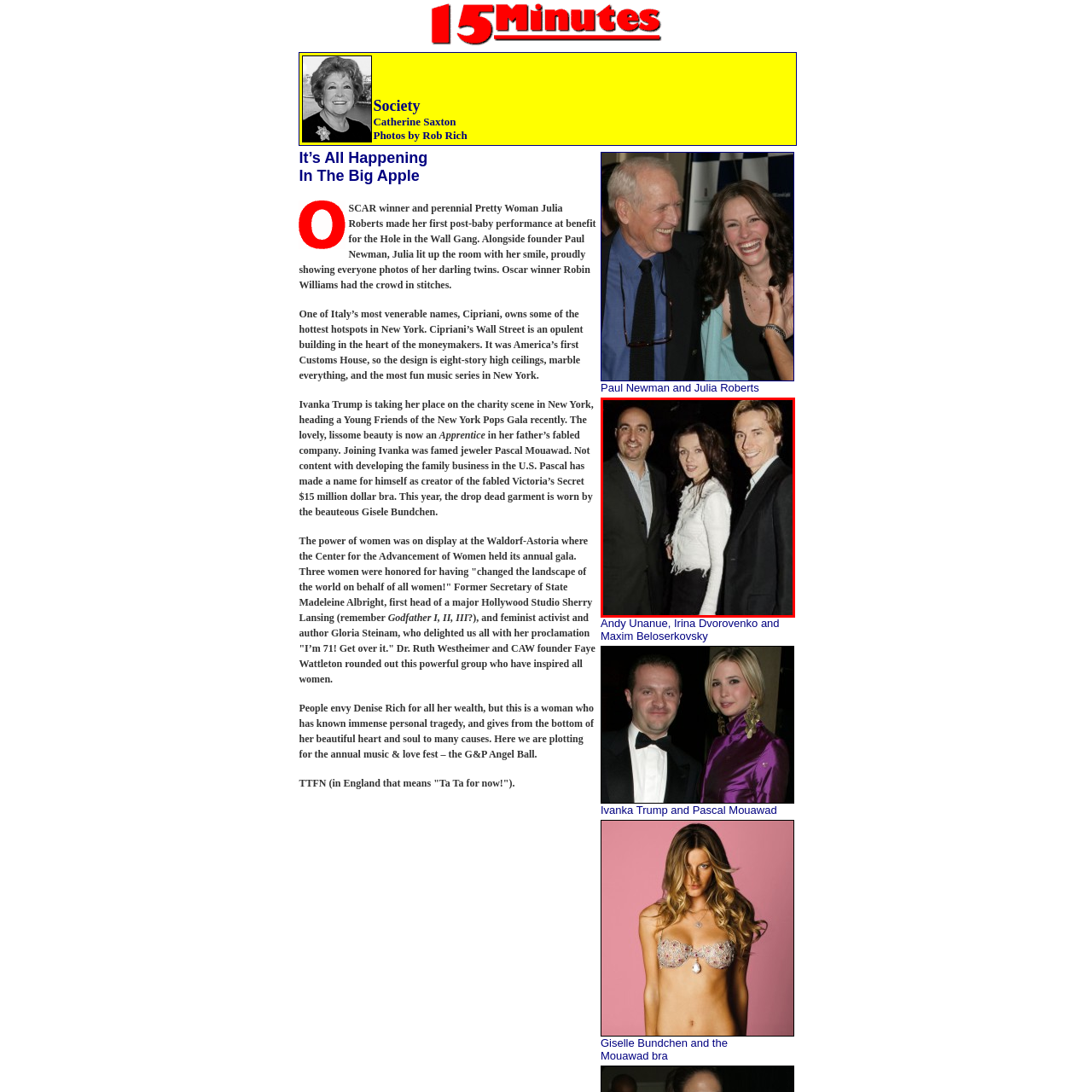Focus on the content inside the red-outlined area of the image and answer the ensuing question in detail, utilizing the information presented: How many individuals are posing together?

The caption explicitly states that the image features three individuals posing together in an elegant setting, which indicates that there are three people in the image.